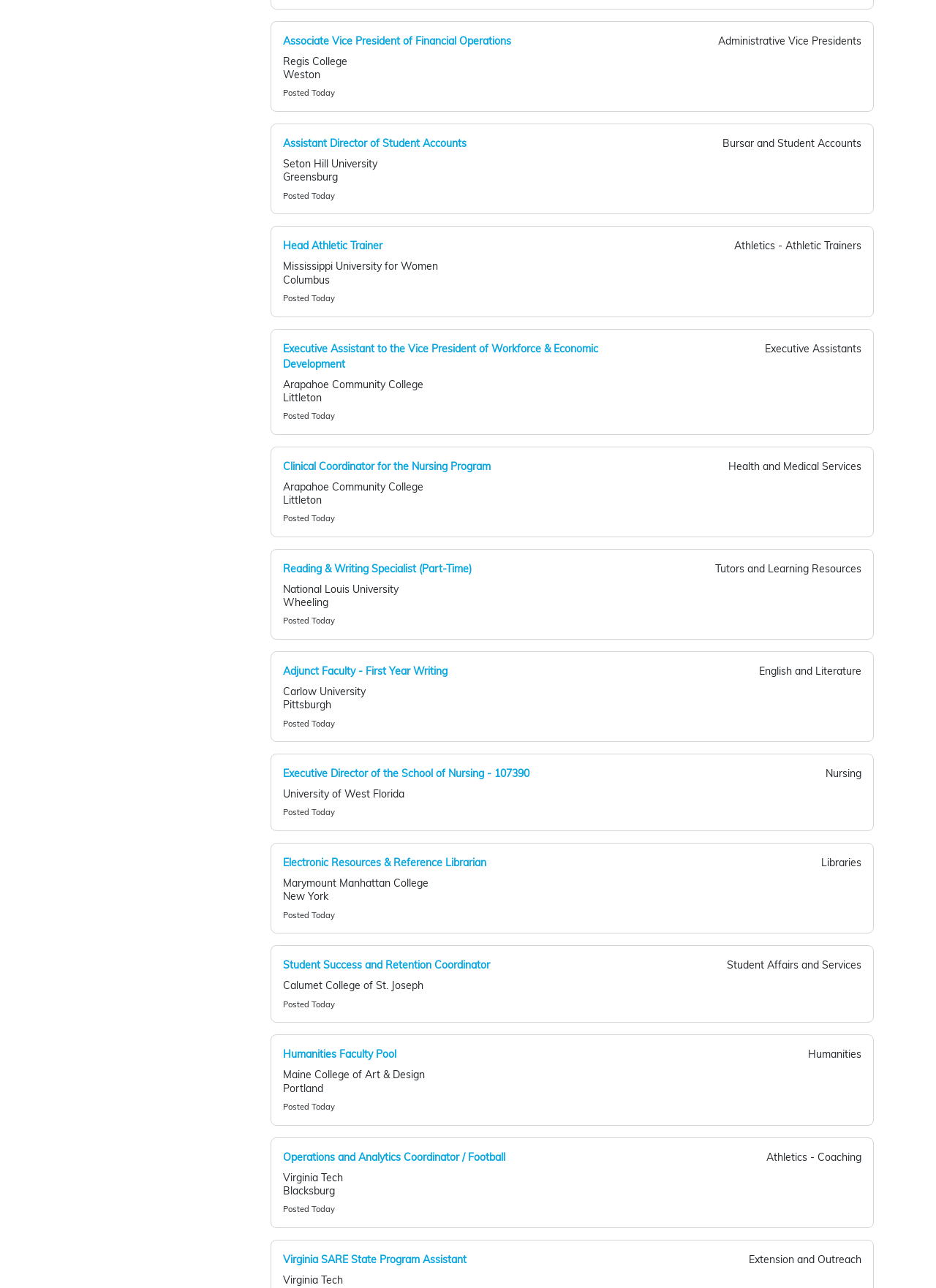Determine the coordinates of the bounding box that should be clicked to complete the instruction: "Share on Twitter". The coordinates should be represented by four float numbers between 0 and 1: [left, top, right, bottom].

None